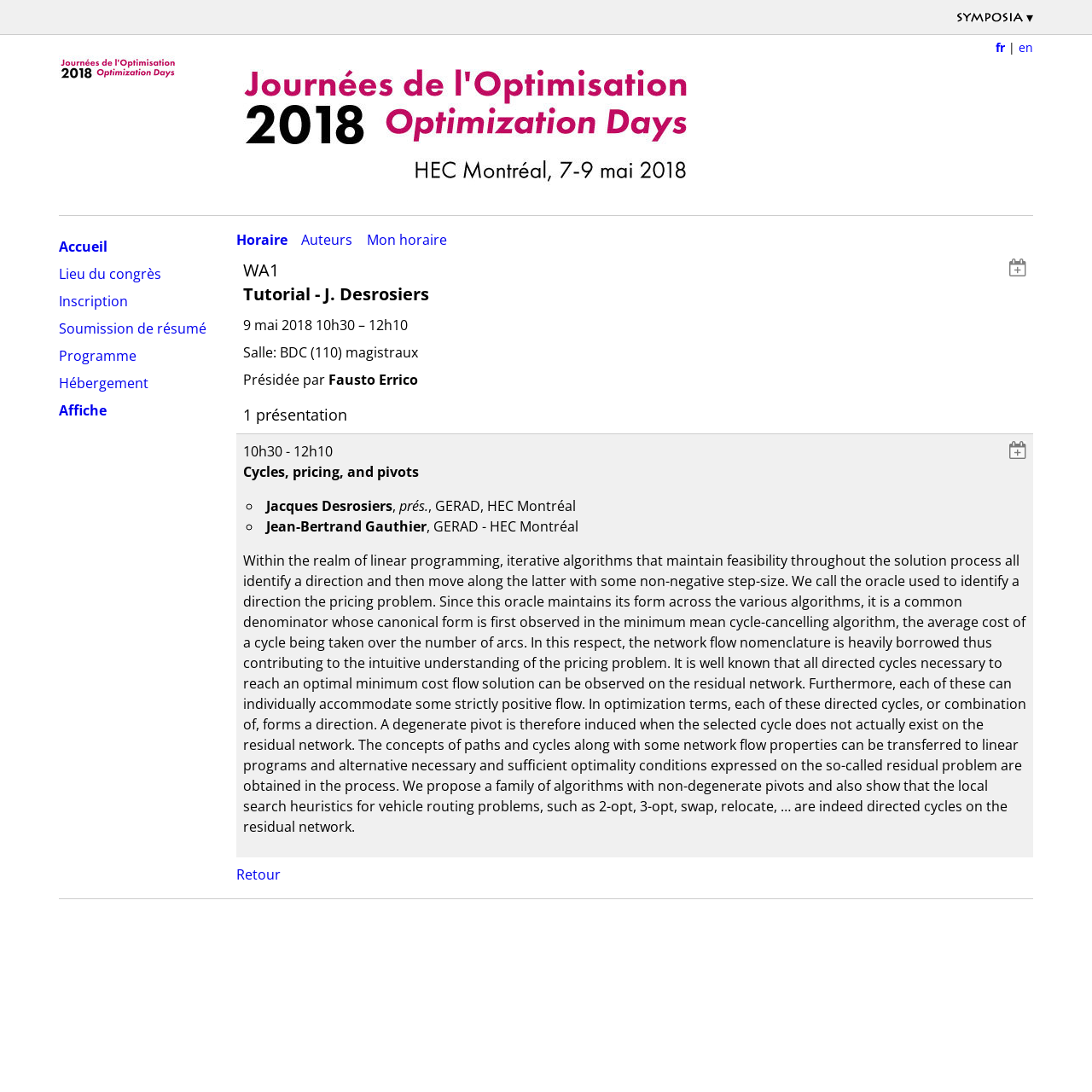Give a succinct answer to this question in a single word or phrase: 
How many presentations are there in the tutorial session?

1